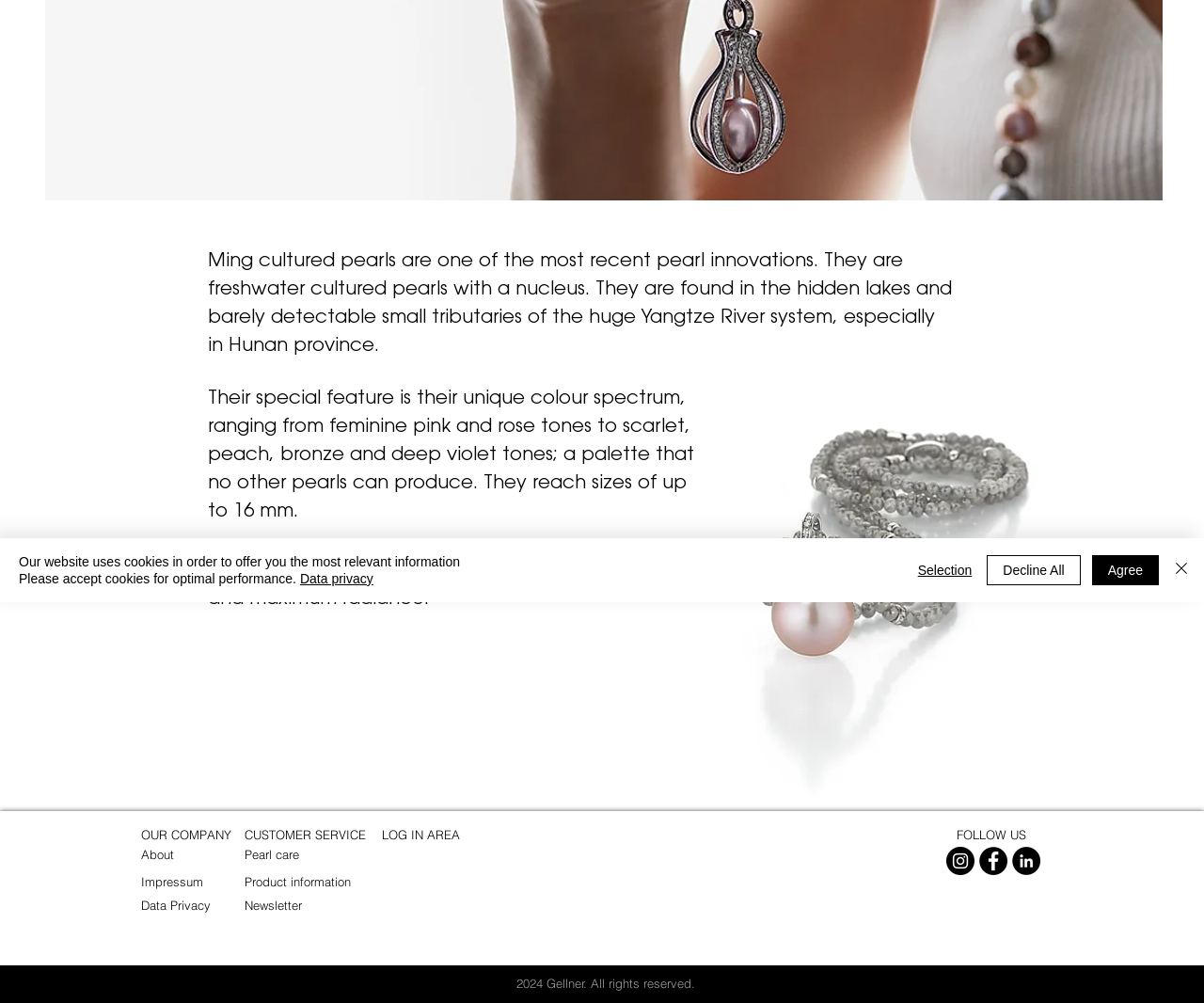Using the description: "Simon Issac", determine the UI element's bounding box coordinates. Ensure the coordinates are in the format of four float numbers between 0 and 1, i.e., [left, top, right, bottom].

None